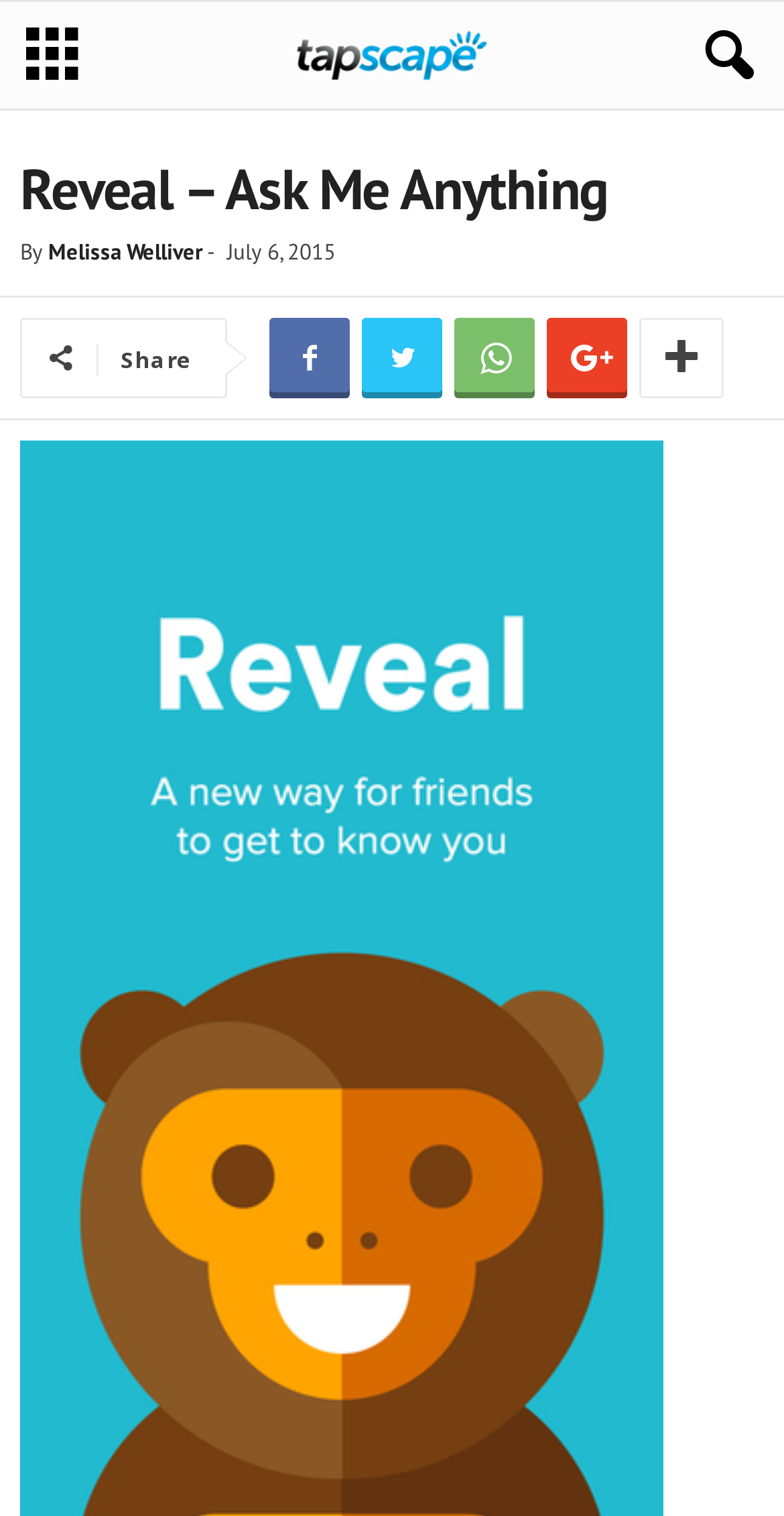When was the article published?
Please provide a comprehensive answer based on the details in the screenshot.

I found the publication date by looking at the header section of the webpage, where it says 'July 6, 2015'.